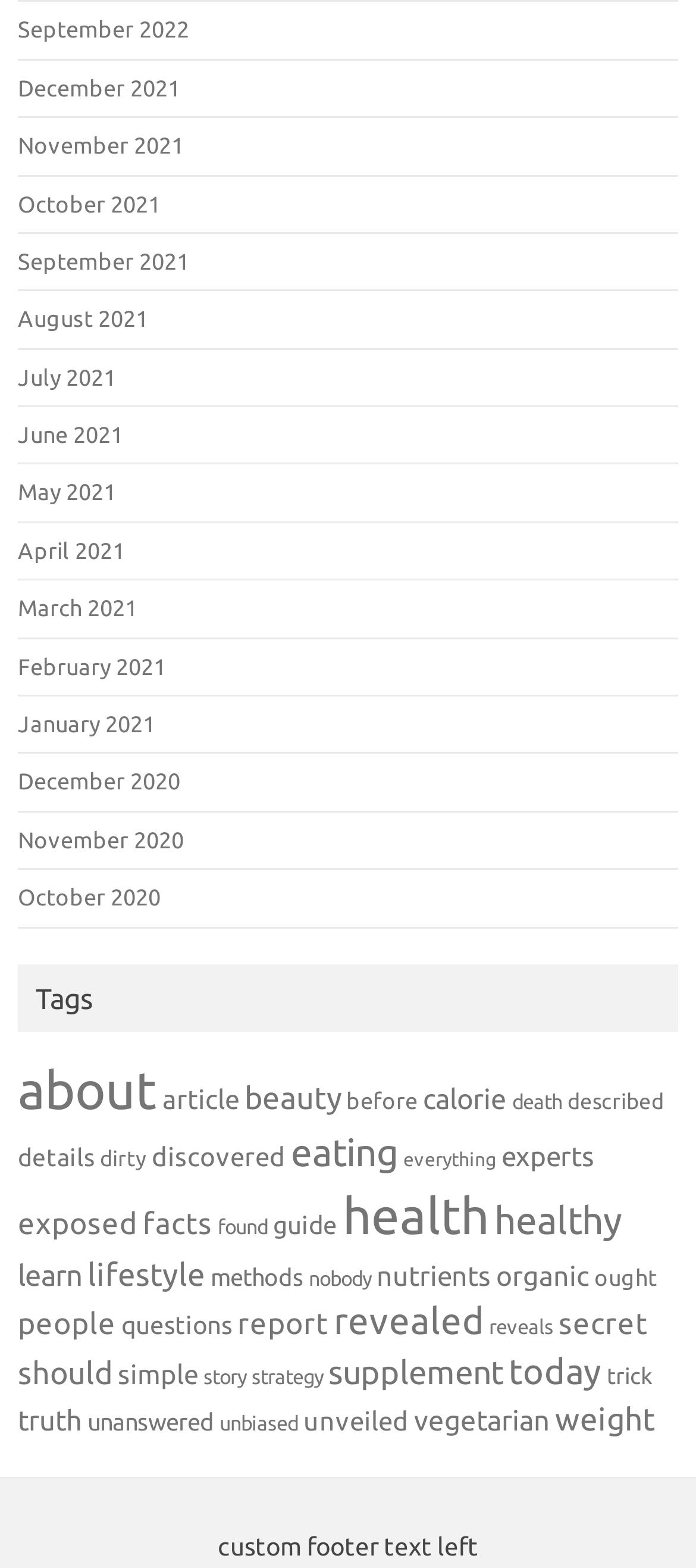Please examine the image and answer the question with a detailed explanation:
How many months are listed?

I counted the number of links with month names, starting from September 2022 and going back to December 2020, and found that there are 24 months listed.